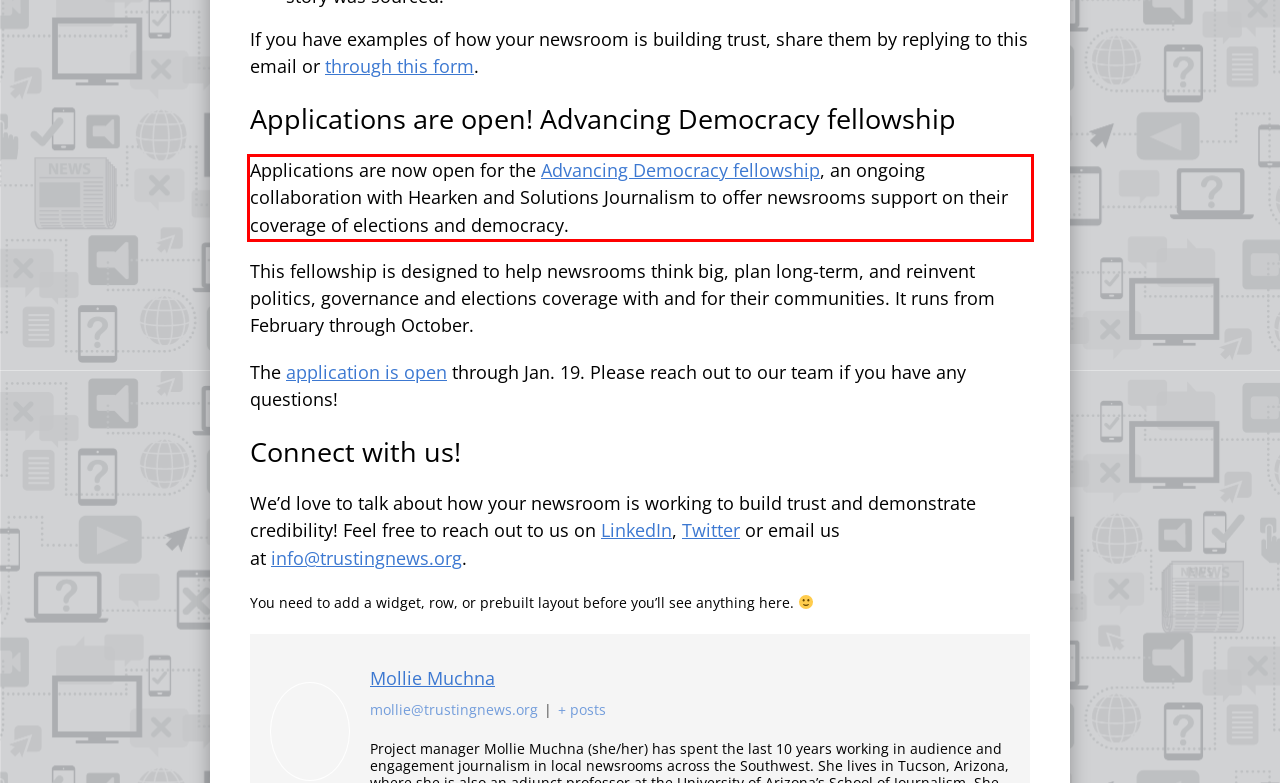Given a screenshot of a webpage, locate the red bounding box and extract the text it encloses.

Applications are now open for the Advancing Democracy fellowship, an ongoing collaboration with Hearken and Solutions Journalism to offer newsrooms support on their coverage of elections and democracy.